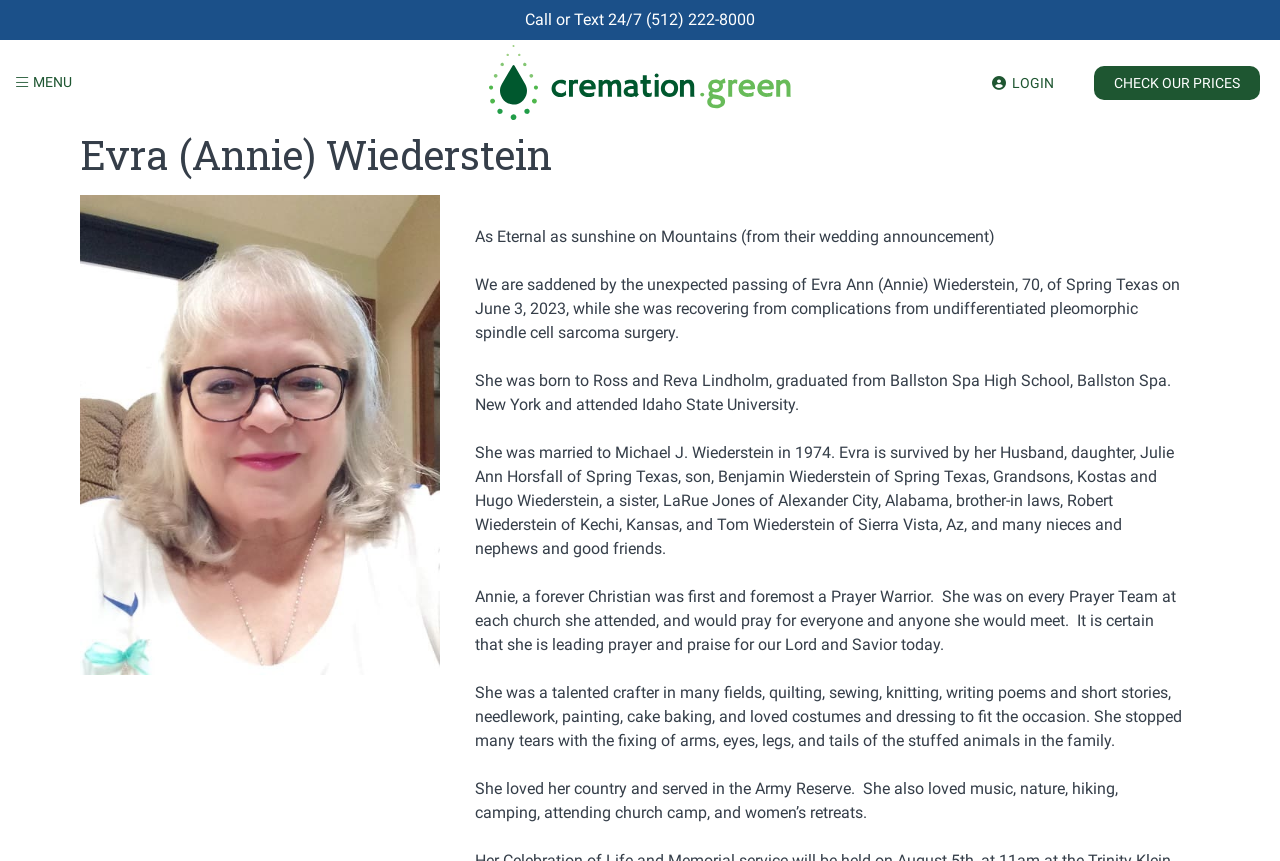What was Evra Ann Wiederstein's favorite activity?
Please ensure your answer to the question is detailed and covers all necessary aspects.

Although the webpage mentions many activities and hobbies that Evra Ann Wiederstein enjoyed, it specifically highlights her role as a 'Prayer Warrior' and mentions that she was on every Prayer Team at each church she attended. This suggests that prayer was an important and favorite activity of hers.